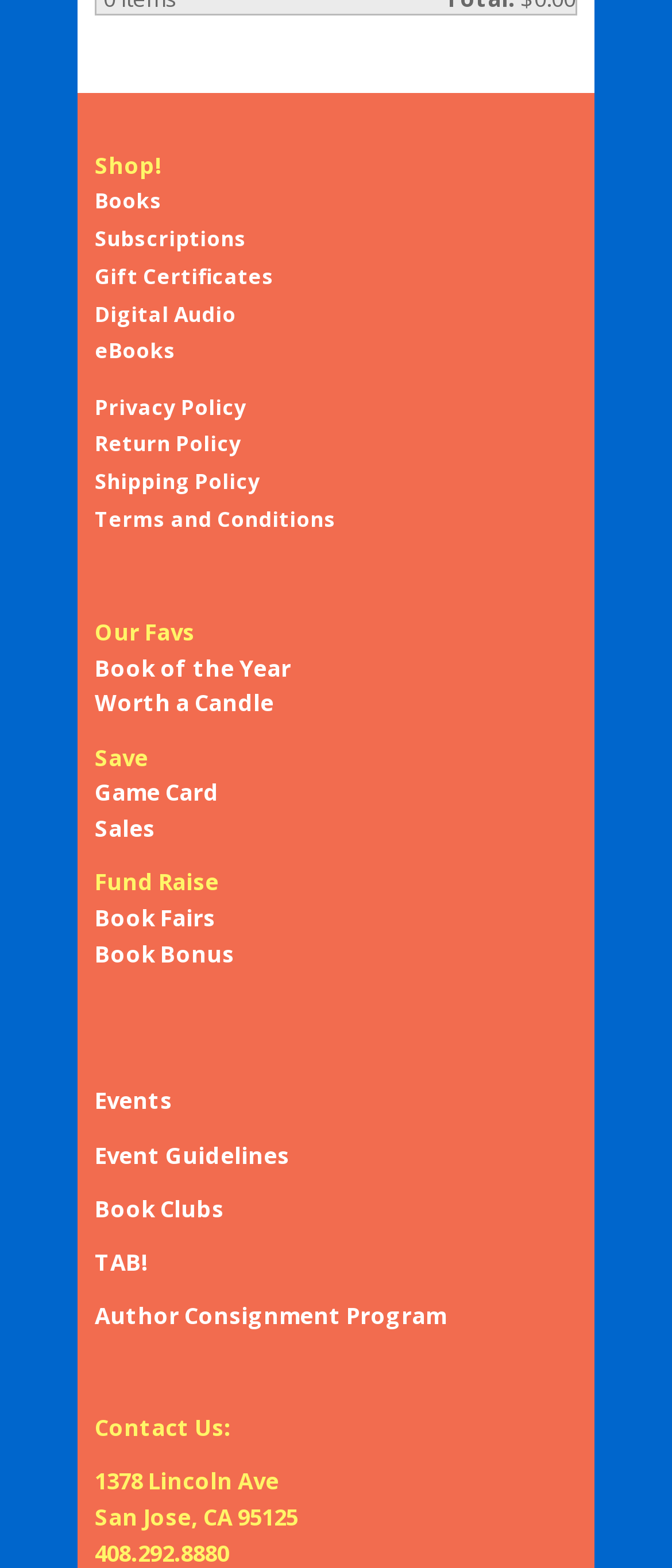Please identify the coordinates of the bounding box that should be clicked to fulfill this instruction: "Go to Events".

[0.141, 0.692, 0.256, 0.712]